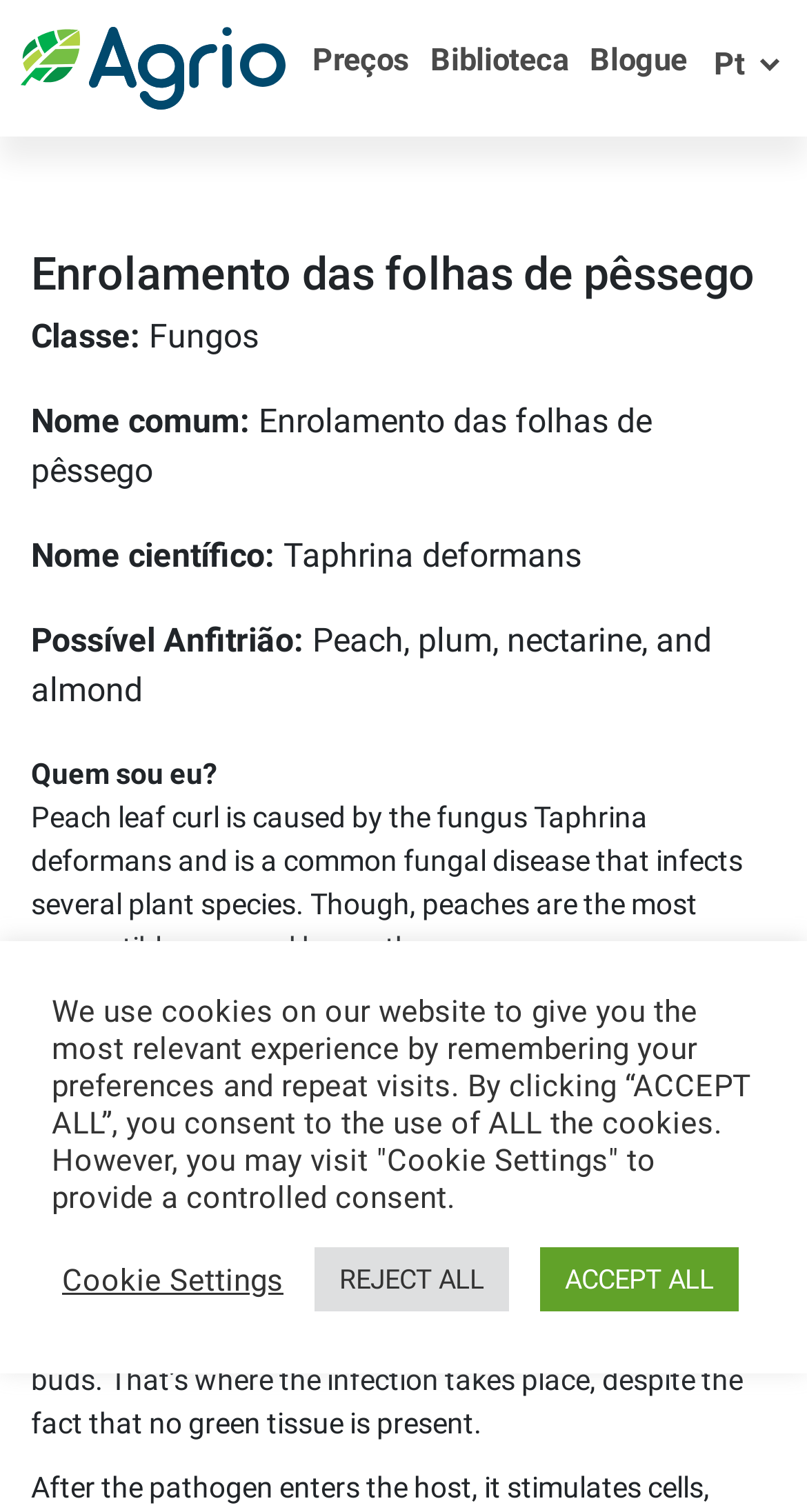Determine the bounding box coordinates of the element's region needed to click to follow the instruction: "Click the Preços link". Provide these coordinates as four float numbers between 0 and 1, formatted as [left, top, right, bottom].

[0.385, 0.014, 0.51, 0.065]